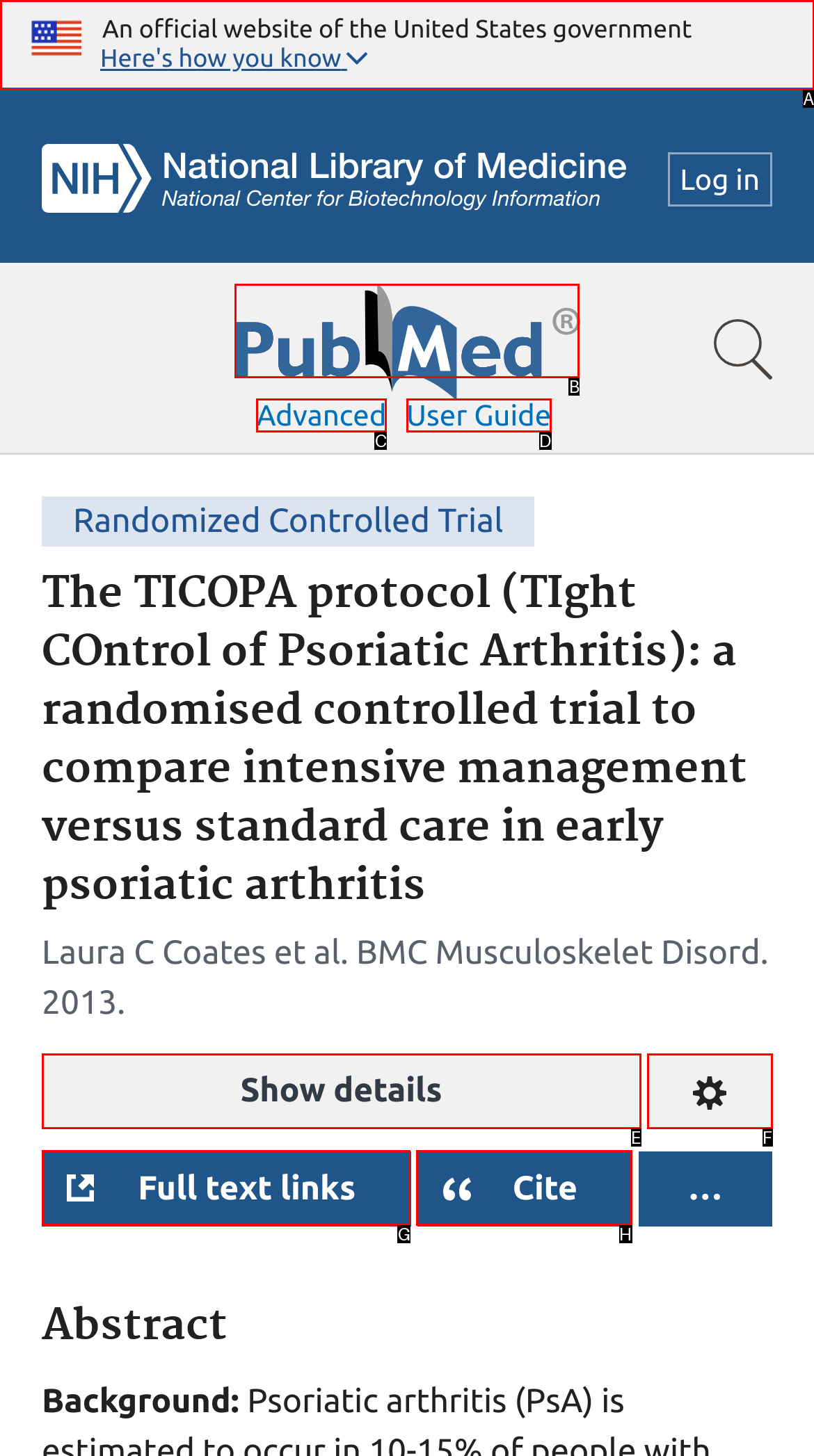Determine which HTML element best suits the description: Cite. Reply with the letter of the matching option.

H